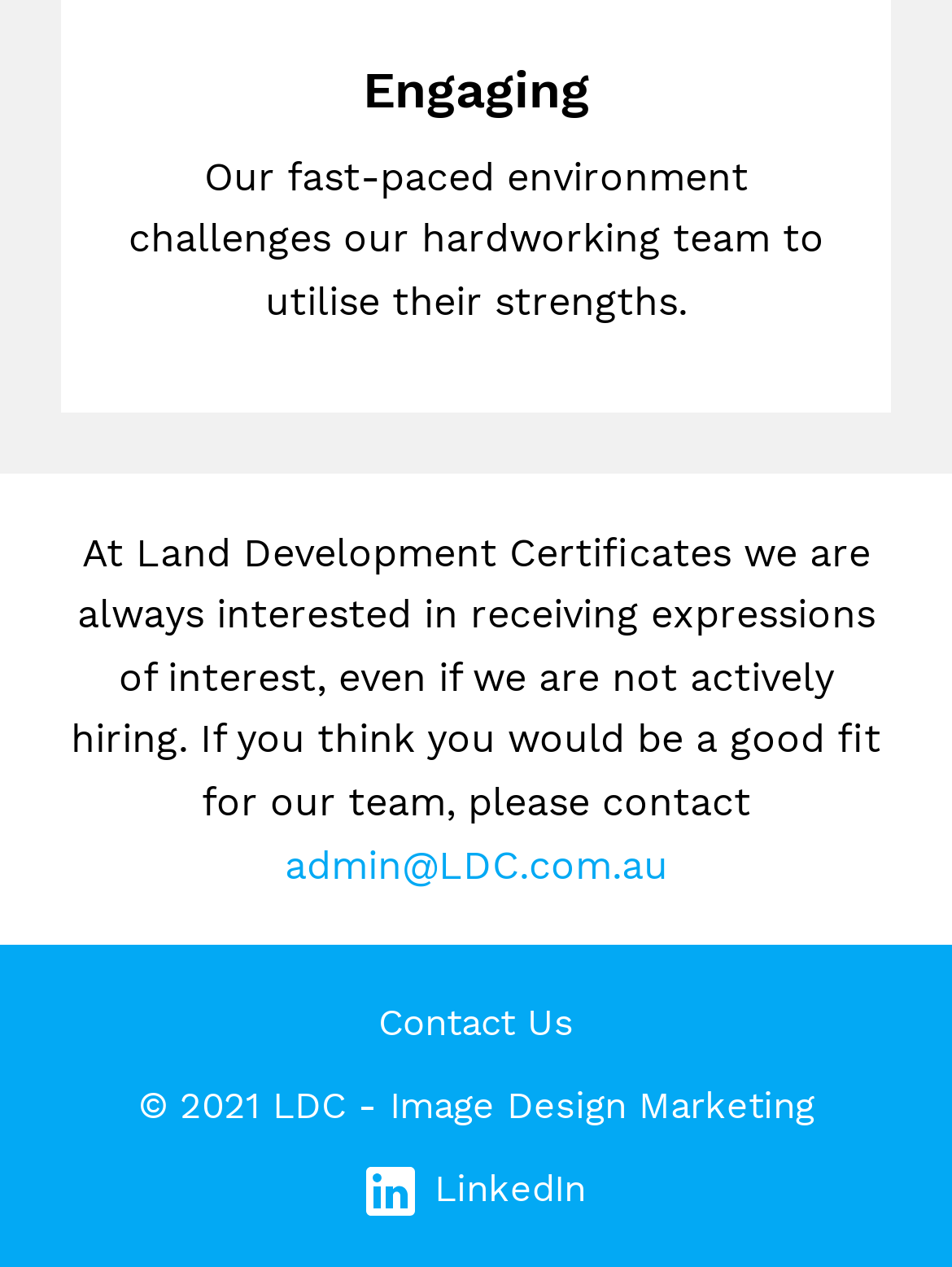Based on the element description LinkedIn, identify the bounding box of the UI element in the given webpage screenshot. The coordinates should be in the format (top-left x, top-left y, bottom-right x, bottom-right y) and must be between 0 and 1.

[0.385, 0.921, 0.615, 0.956]